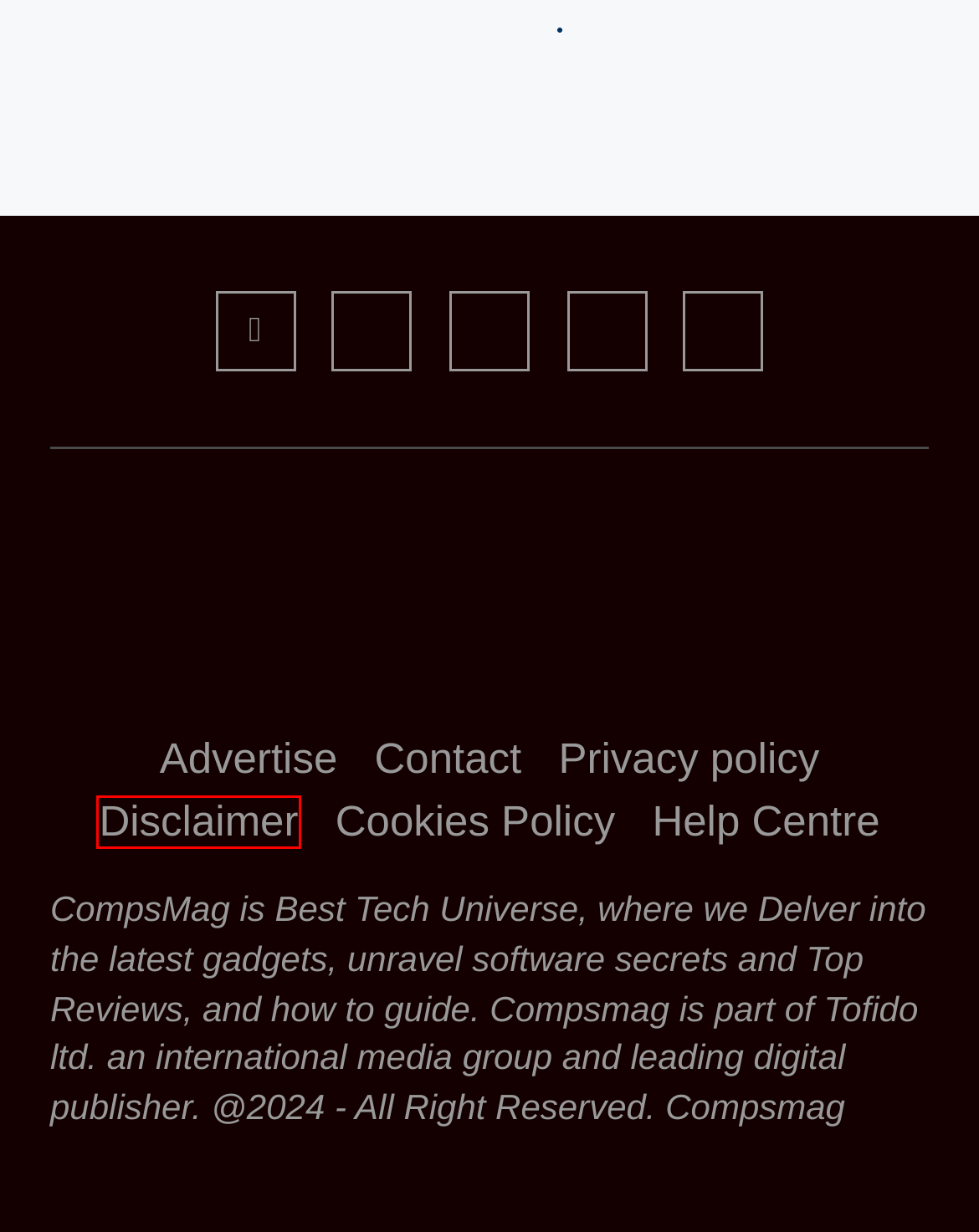Given a webpage screenshot with a UI element marked by a red bounding box, choose the description that best corresponds to the new webpage that will appear after clicking the element. The candidates are:
A. Privacy Policy - Compsmag
B. What are cookies in computers - Compsmag
C. Disclaimer - Compsmag
D. The best how to guides provide to you by Compsmag experts
E. How Do I Contact Compsmag?
F. The Best Apps (2024) January: transform your cellular device
G. Advertise with Us - Compsmag
H. Review Best Laptops, Tvs, PS5, Phones, Gadgets, VPN and more

C